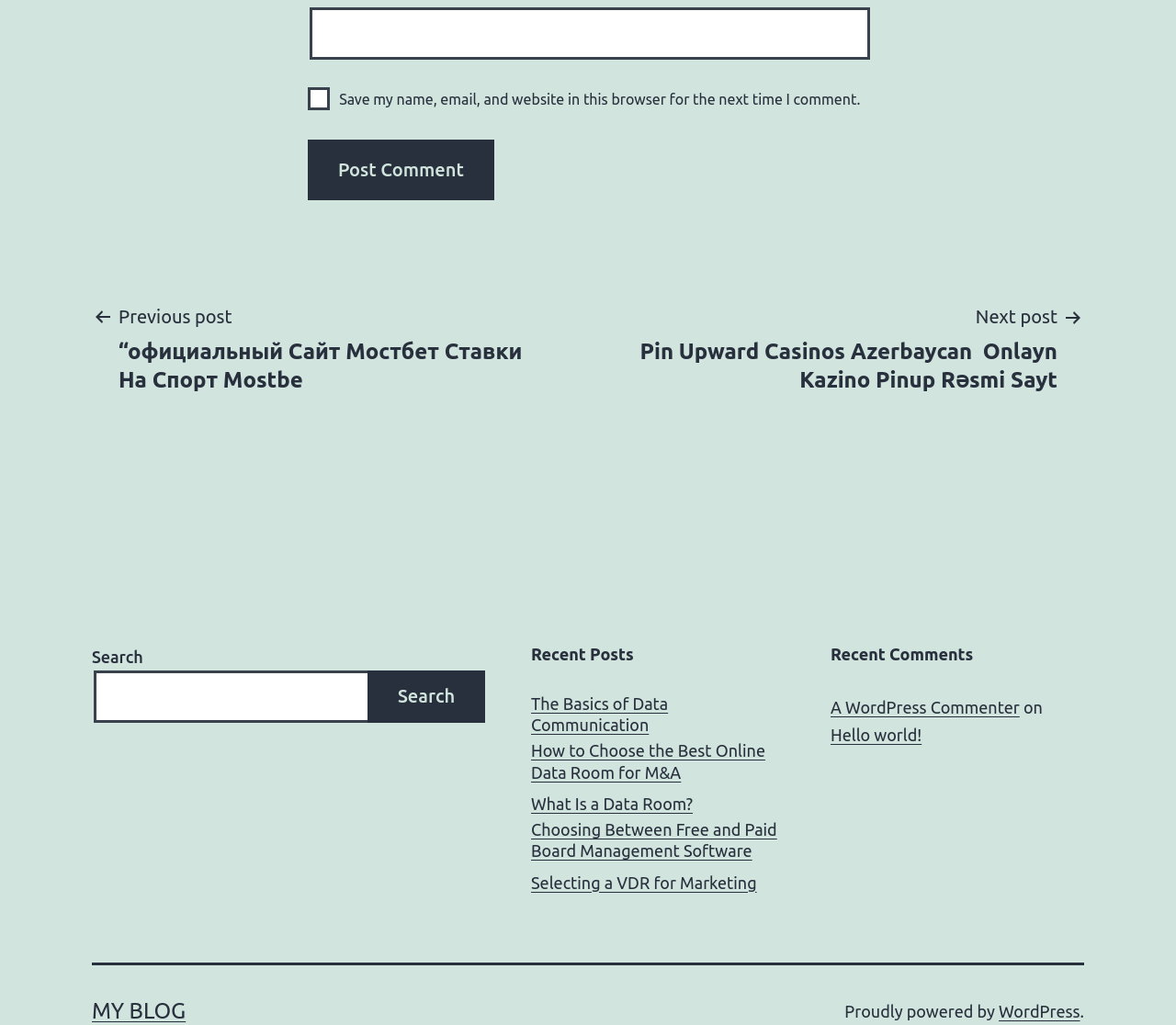Locate the bounding box coordinates of the segment that needs to be clicked to meet this instruction: "Search for something".

[0.078, 0.627, 0.413, 0.705]